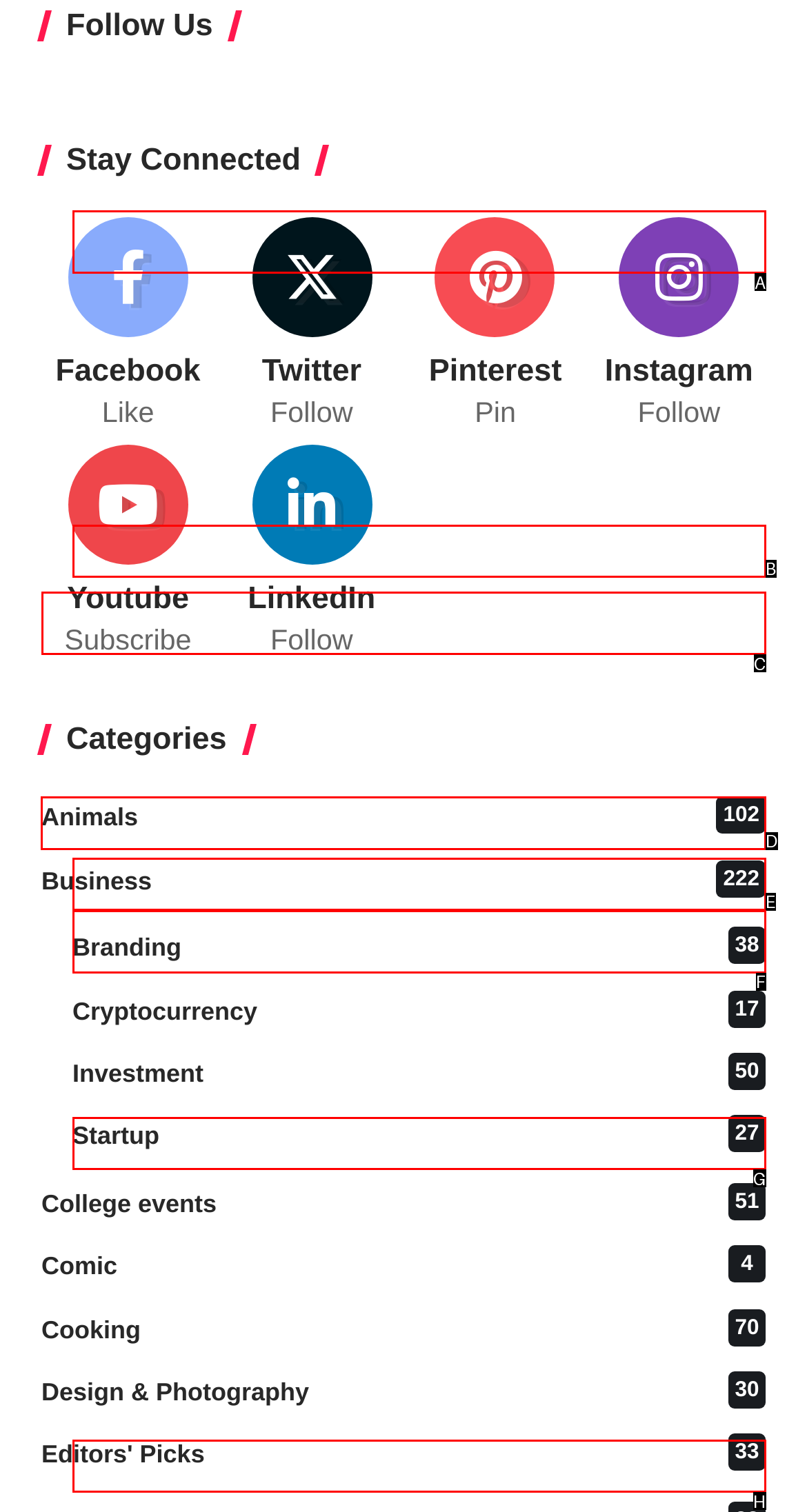Choose the letter of the option that needs to be clicked to perform the task: Read latest updates. Answer with the letter.

None